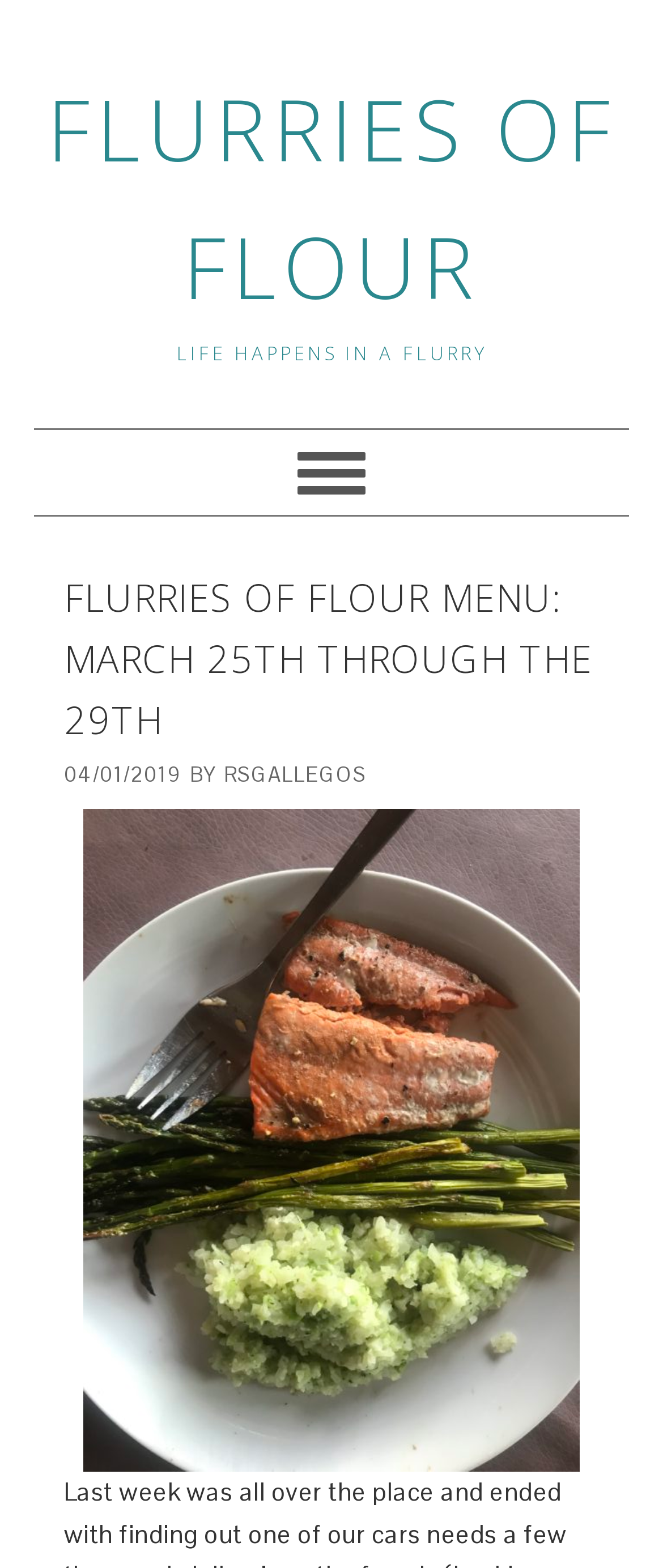Answer the following inquiry with a single word or phrase:
What is the theme of the menu?

Salmon with rice cauliflower and asparagus